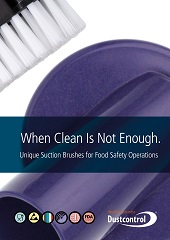What is the purpose of the suction brush?
Look at the image and answer the question with a single word or phrase.

Effective cleaning